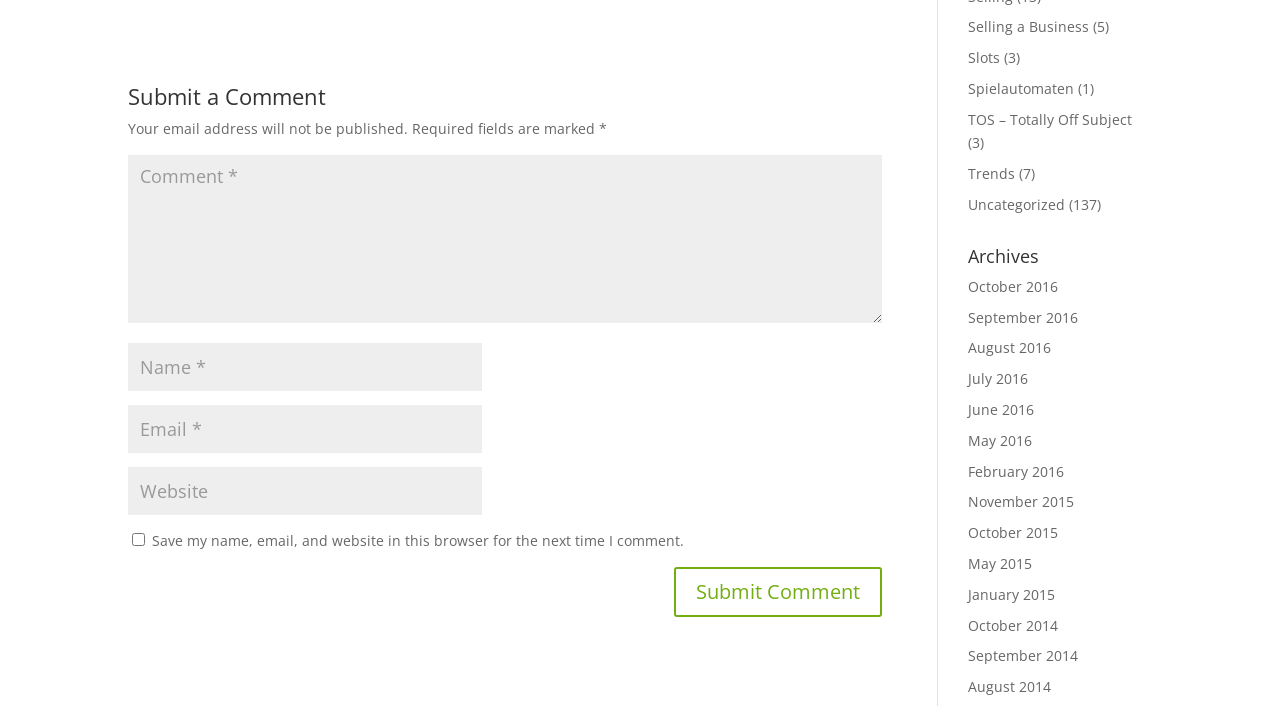Highlight the bounding box coordinates of the element that should be clicked to carry out the following instruction: "Contact Global". The coordinates must be given as four float numbers ranging from 0 to 1, i.e., [left, top, right, bottom].

None